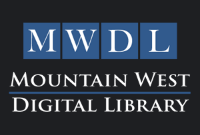Please respond to the question with a concise word or phrase:
What is the background color of the image?

Dark